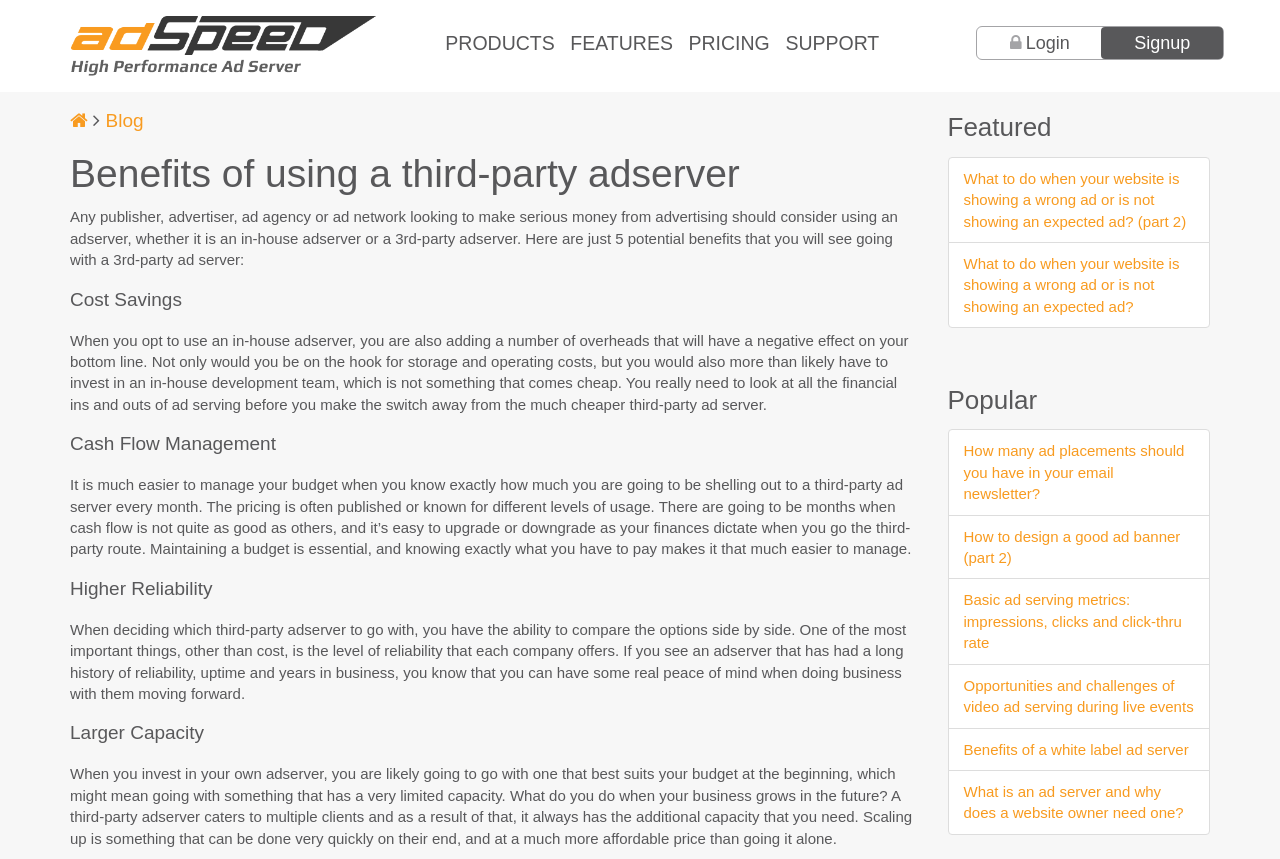Please determine the bounding box coordinates of the element's region to click in order to carry out the following instruction: "Click AdSpeed AdServer Logo". The coordinates should be four float numbers between 0 and 1, i.e., [left, top, right, bottom].

[0.055, 0.019, 0.336, 0.089]